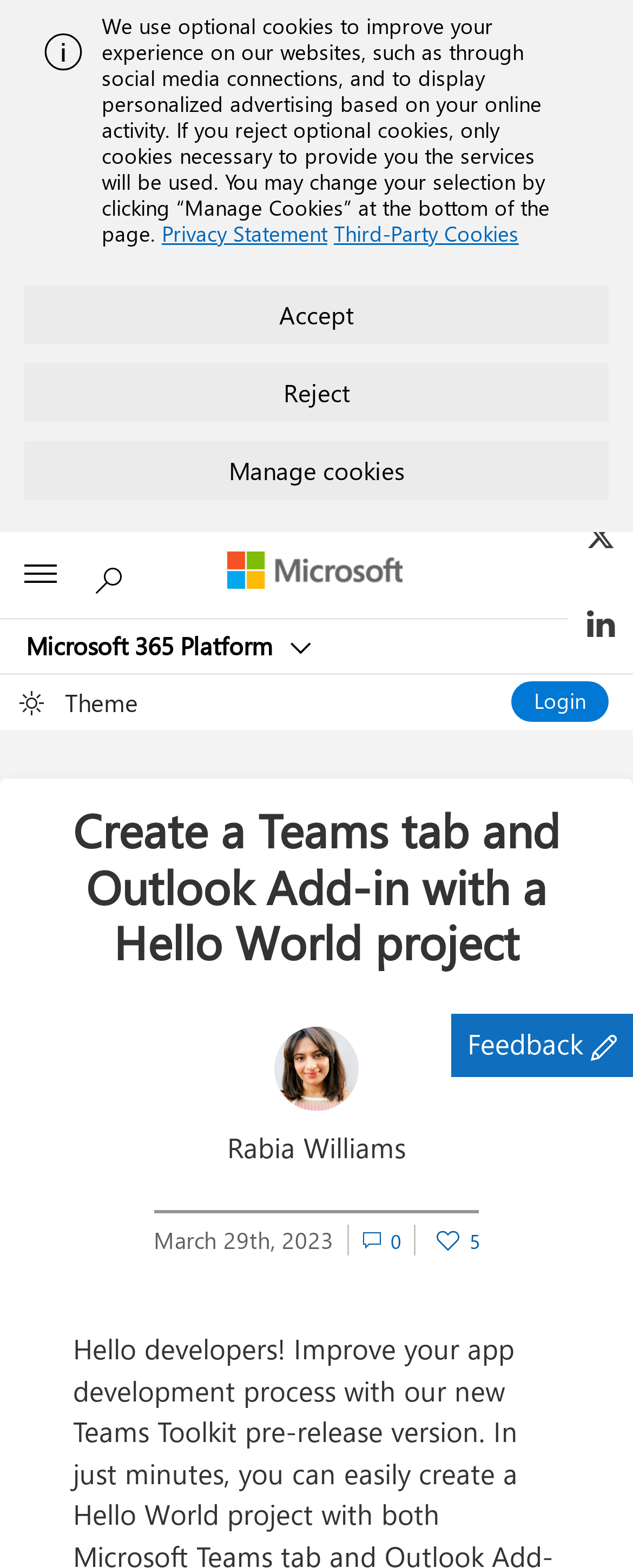Determine the bounding box coordinates for the region that must be clicked to execute the following instruction: "Click the Microsoft 365 Platform button".

[0.003, 0.395, 0.528, 0.429]